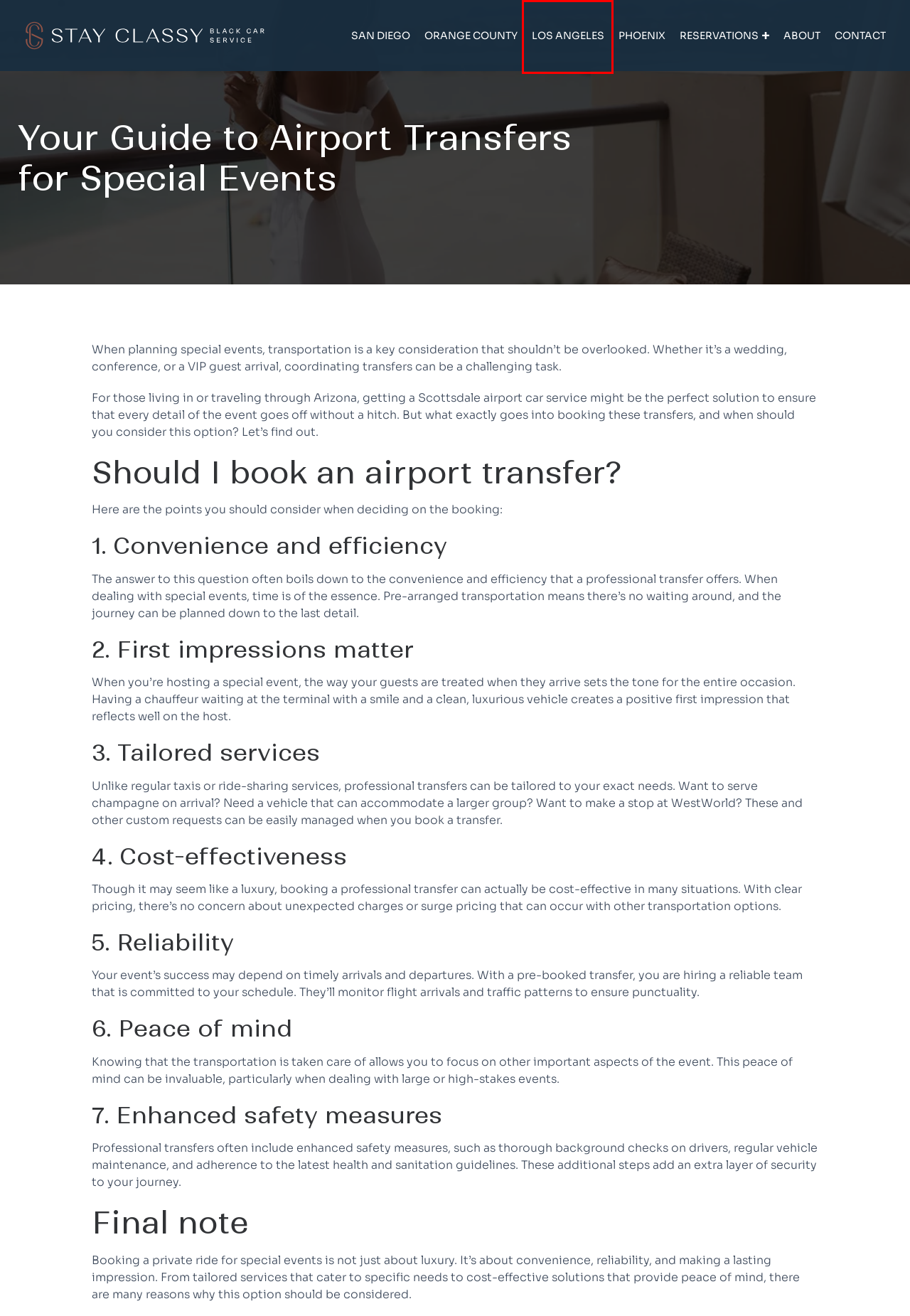You have a screenshot of a webpage with a red bounding box around an element. Identify the webpage description that best fits the new page that appears after clicking the selected element in the red bounding box. Here are the candidates:
A. Respected Airport Car Service Near Me to LAX | Stay Classy
B. Top Private Airport Shuttles Near Me to Sky Harbor | Classy
C. Airport Transportation Near Me in San Diego | Stay Classy
D. First-Class Black Car Service From John Wayne Airport Near Me
E. Book Online Reservation - Stay Classy Black Car Service
F. About Us | Stay Classy Black Car Service
G. Top Private Transportation Service | Stay Classy Black Car Service
H. Contact Us | Stay Classy Black Car Service

A